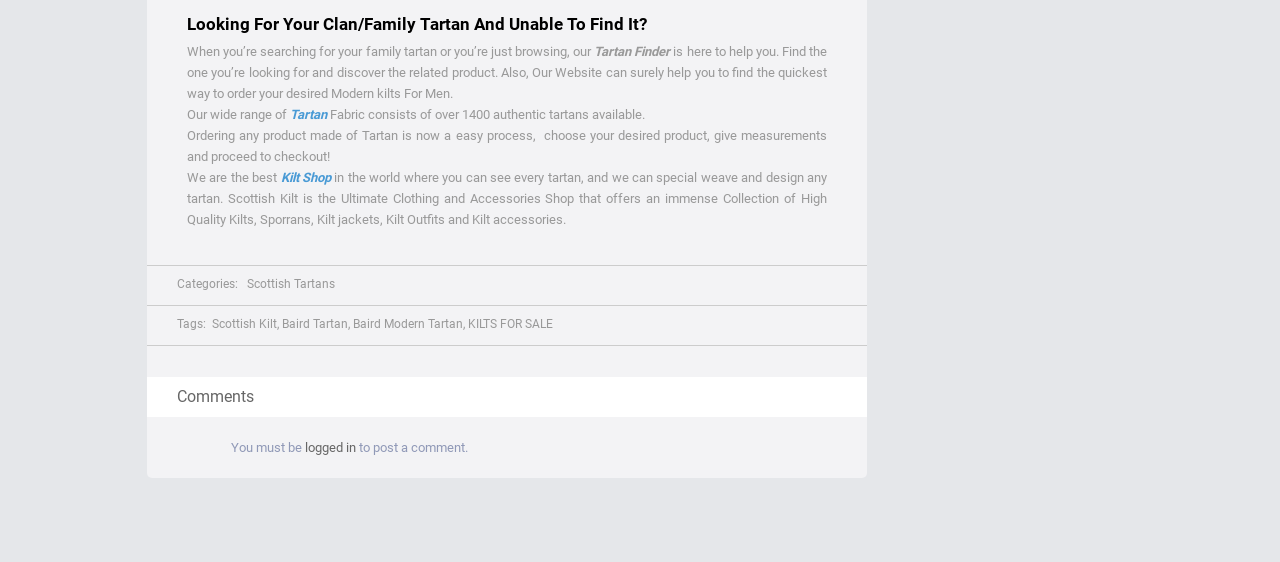Determine the bounding box coordinates of the clickable region to execute the instruction: "View recent comments". The coordinates should be four float numbers between 0 and 1, denoted as [left, top, right, bottom].

None